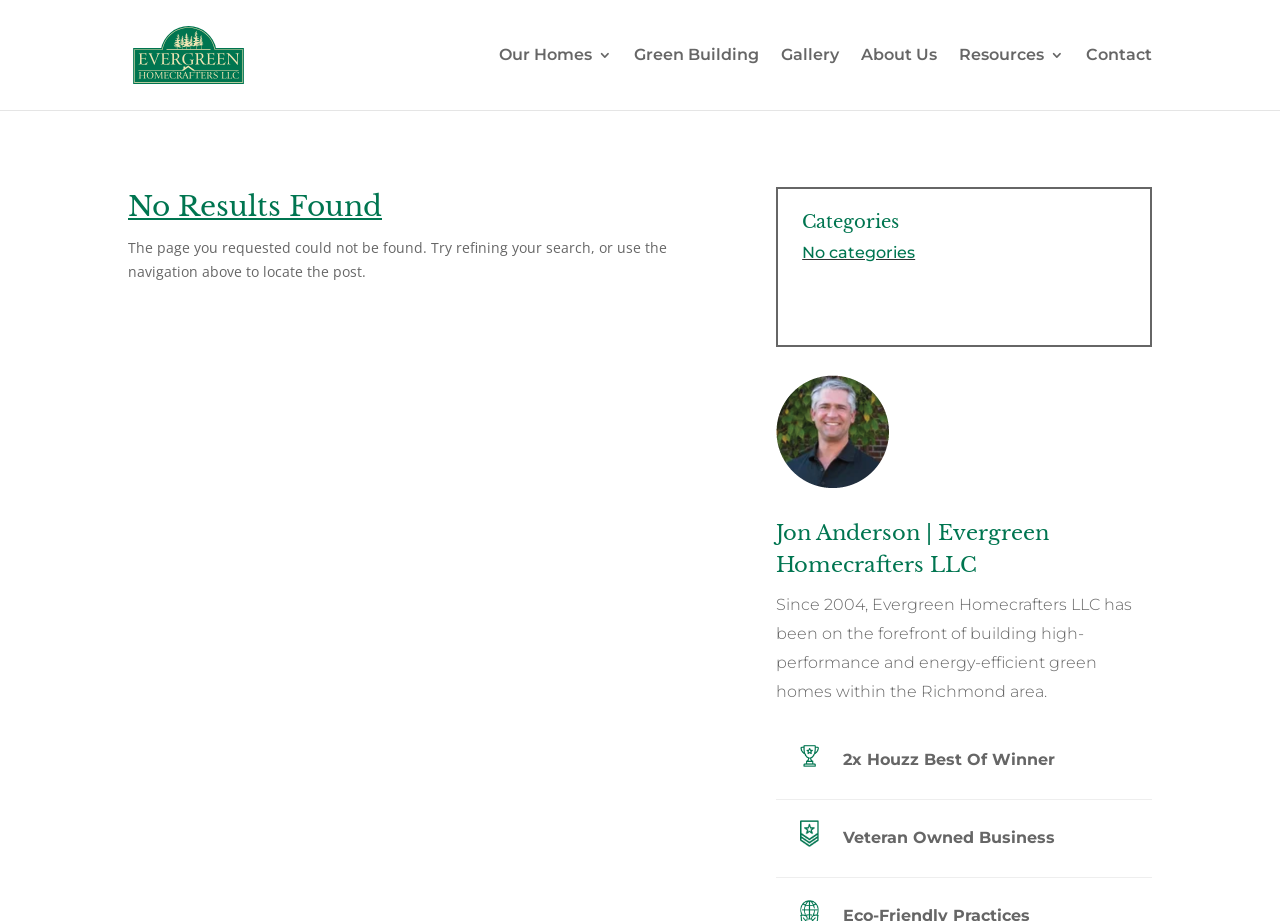Determine the bounding box coordinates of the region to click in order to accomplish the following instruction: "read about Jon Anderson". Provide the coordinates as four float numbers between 0 and 1, specifically [left, top, right, bottom].

[0.606, 0.563, 0.9, 0.642]